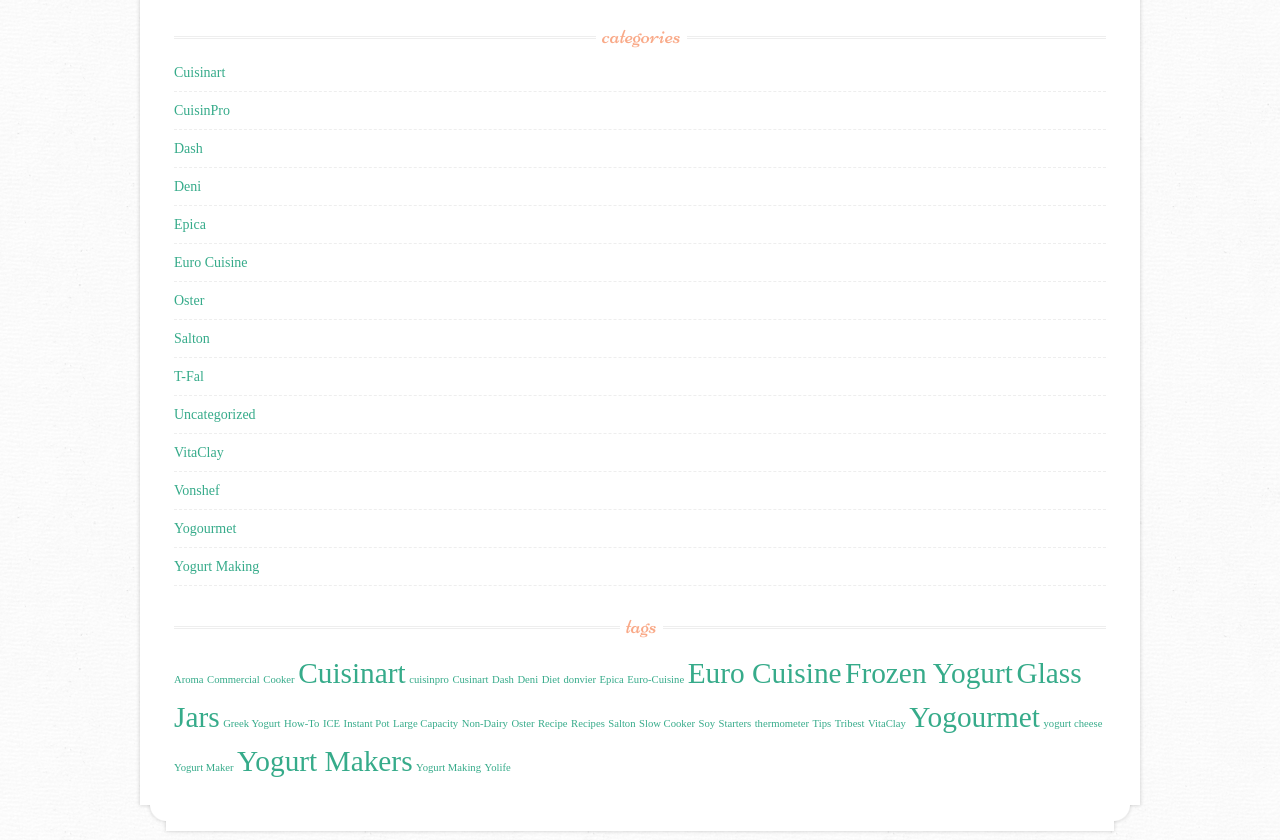Are there any links related to yogurt on the webpage?
Give a detailed response to the question by analyzing the screenshot.

I can see several link elements with text related to yogurt, such as 'Yogourmet', 'Yogurt Making', 'Yogurt Makers', and others, which suggests that there are links related to yogurt on the webpage.